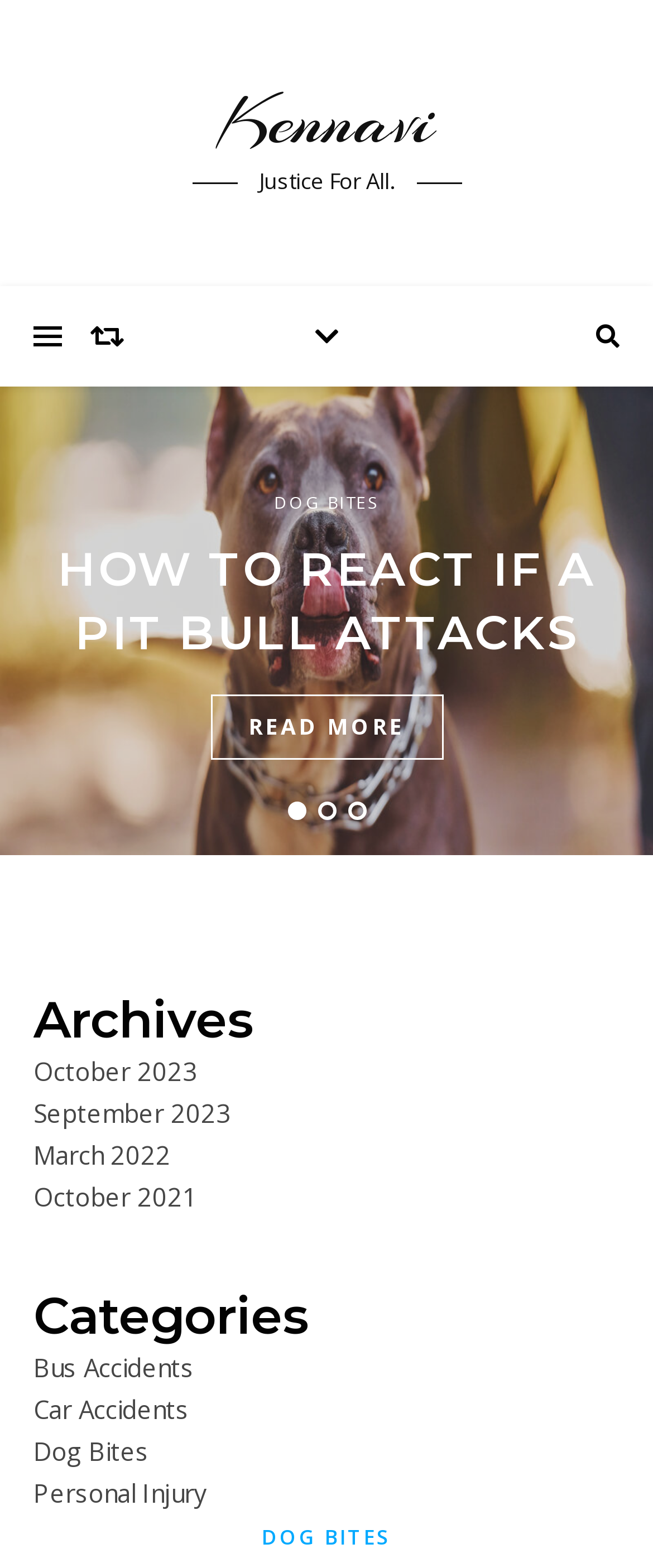What is the category of the link 'DOG BITES'?
Please provide a single word or phrase as the answer based on the screenshot.

Dog Bites